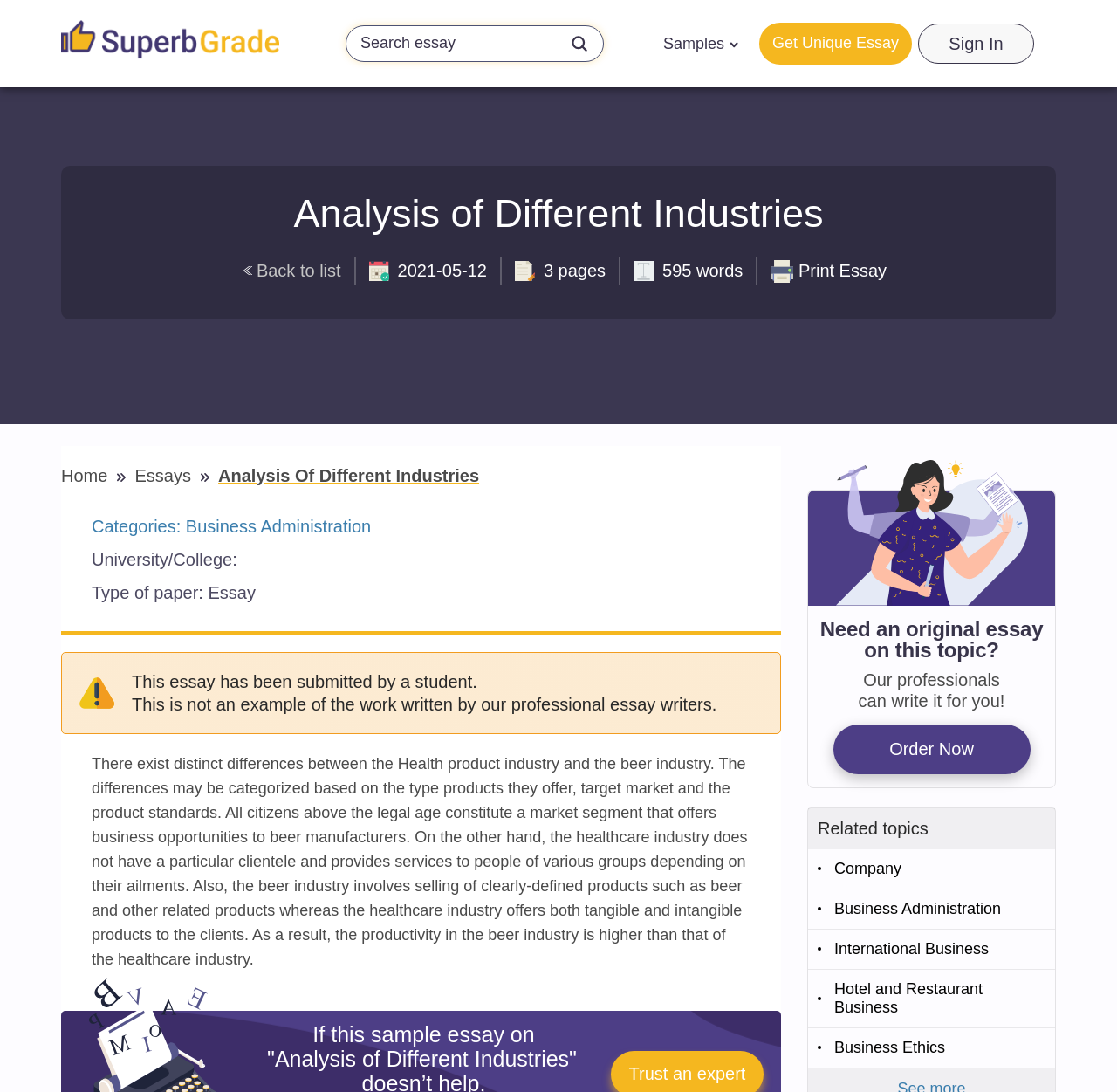Generate the text of the webpage's primary heading.

Analysis of Different Industries